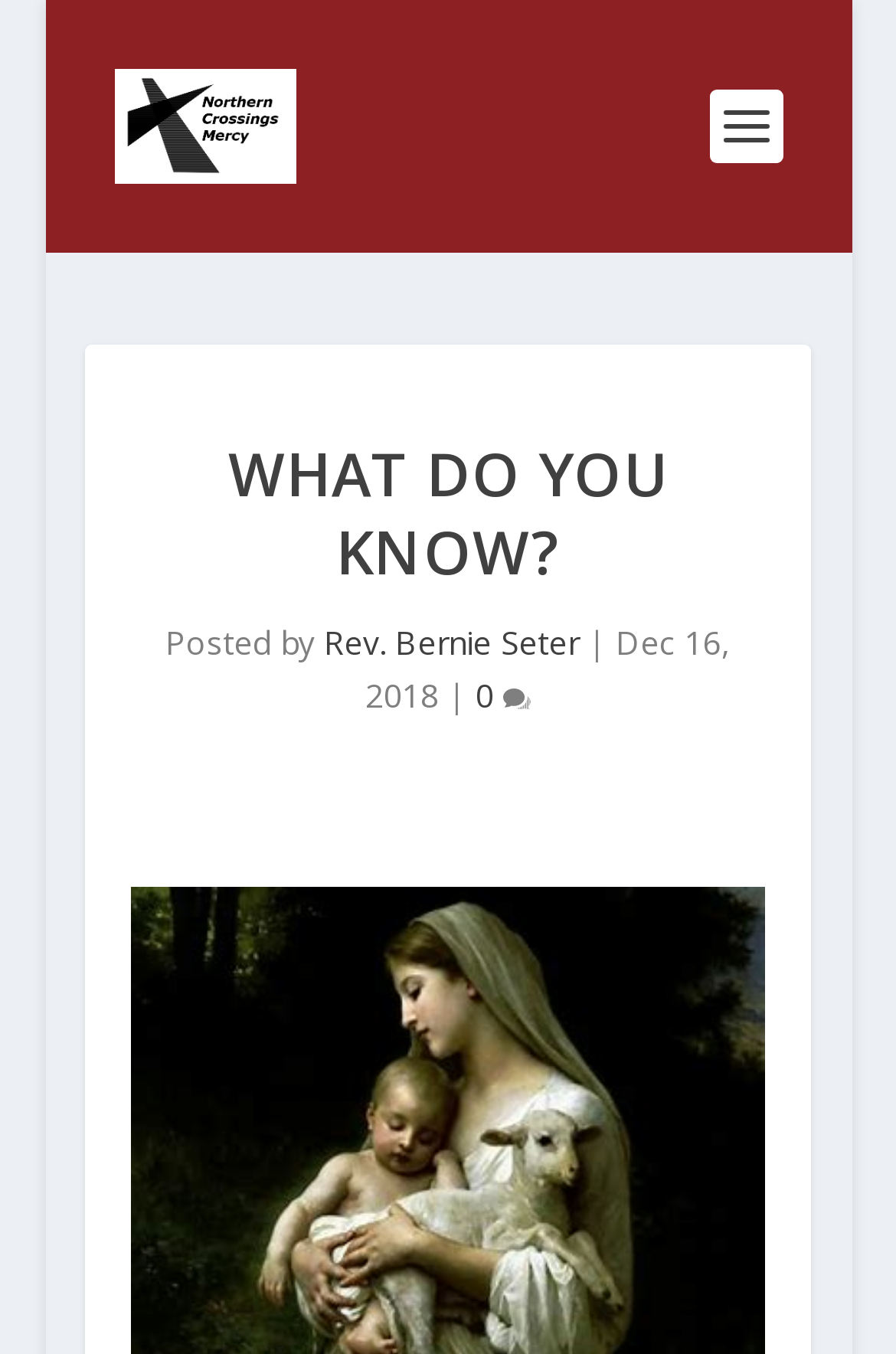Give a concise answer using one word or a phrase to the following question:
Who is the author of this article?

Rev. Bernie Seter